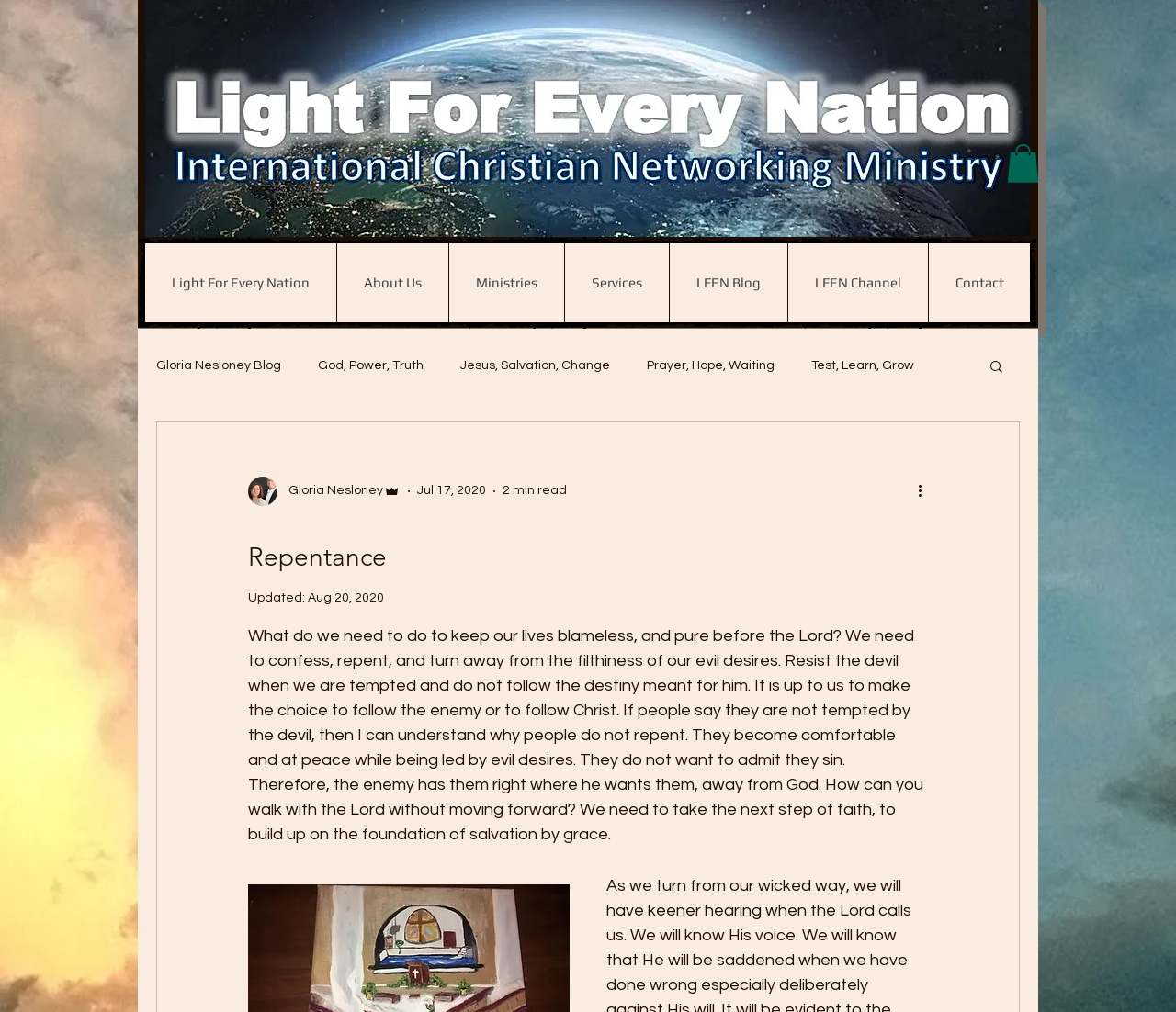Give the bounding box coordinates for the element described by: "Prophesy, Word of Knowledge, Healin".

[0.462, 0.427, 0.65, 0.44]